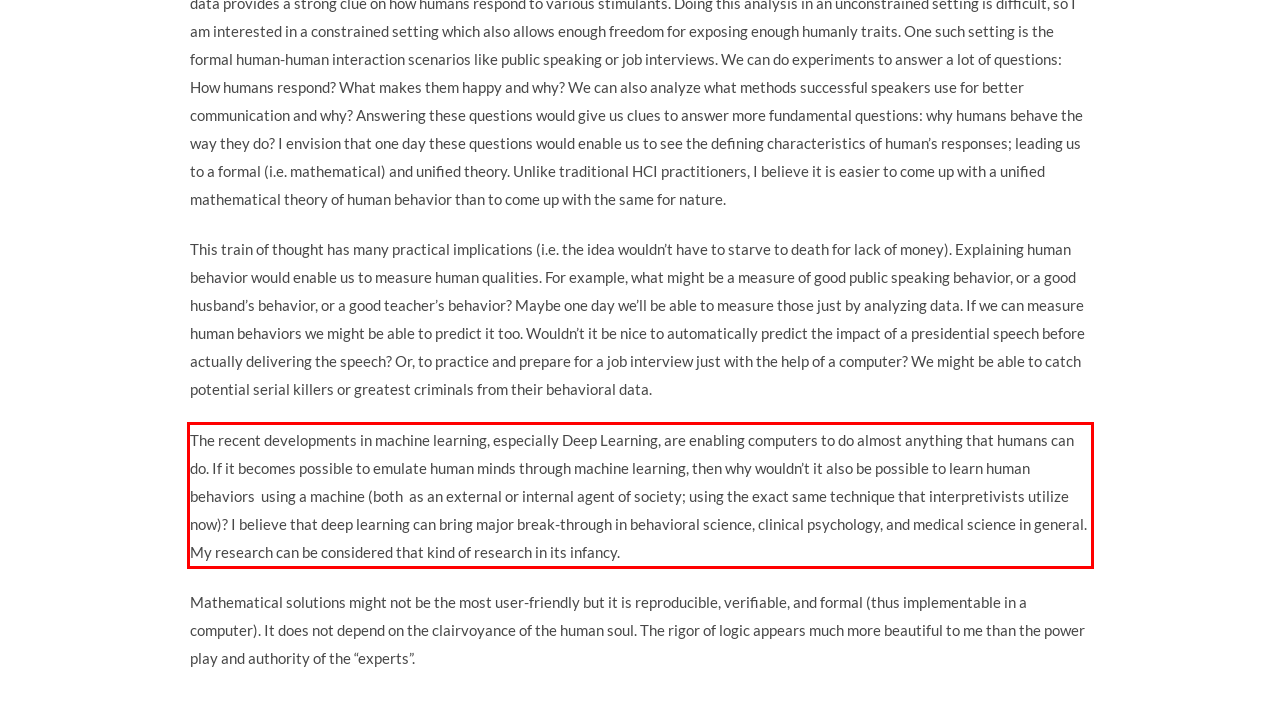Please examine the webpage screenshot and extract the text within the red bounding box using OCR.

The recent developments in machine learning, especially Deep Learning, are enabling computers to do almost anything that humans can do. If it becomes possible to emulate human minds through machine learning, then why wouldn’t it also be possible to learn human behaviors using a machine (both as an external or internal agent of society; using the exact same technique that interpretivists utilize now)? I believe that deep learning can bring major break-through in behavioral science, clinical psychology, and medical science in general. My research can be considered that kind of research in its infancy.